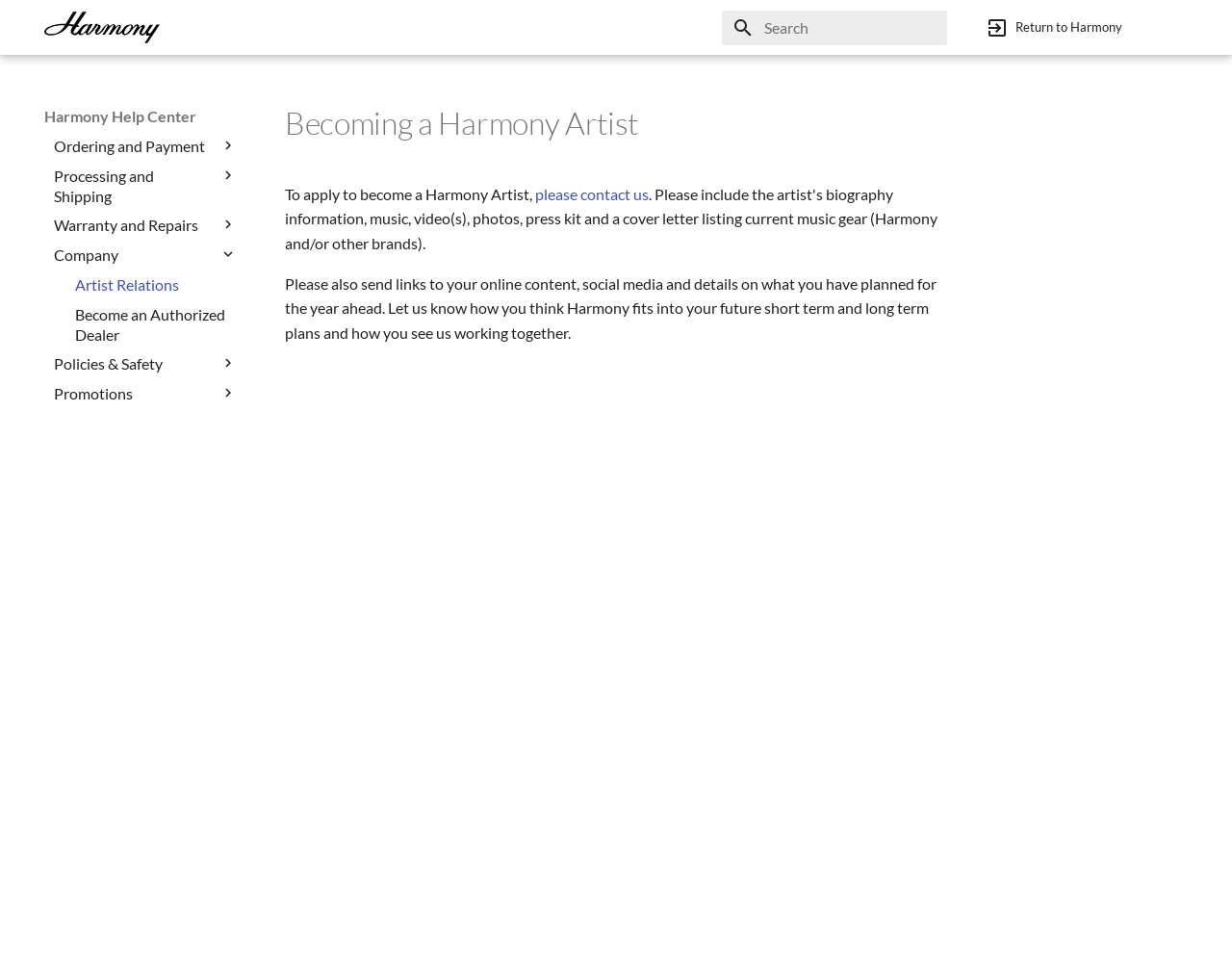Locate the bounding box for the described UI element: "Warranty and Repairs". Ensure the coordinates are four float numbers between 0 and 1, formatted as [left, top, right, bottom].

[0.044, 0.221, 0.192, 0.241]